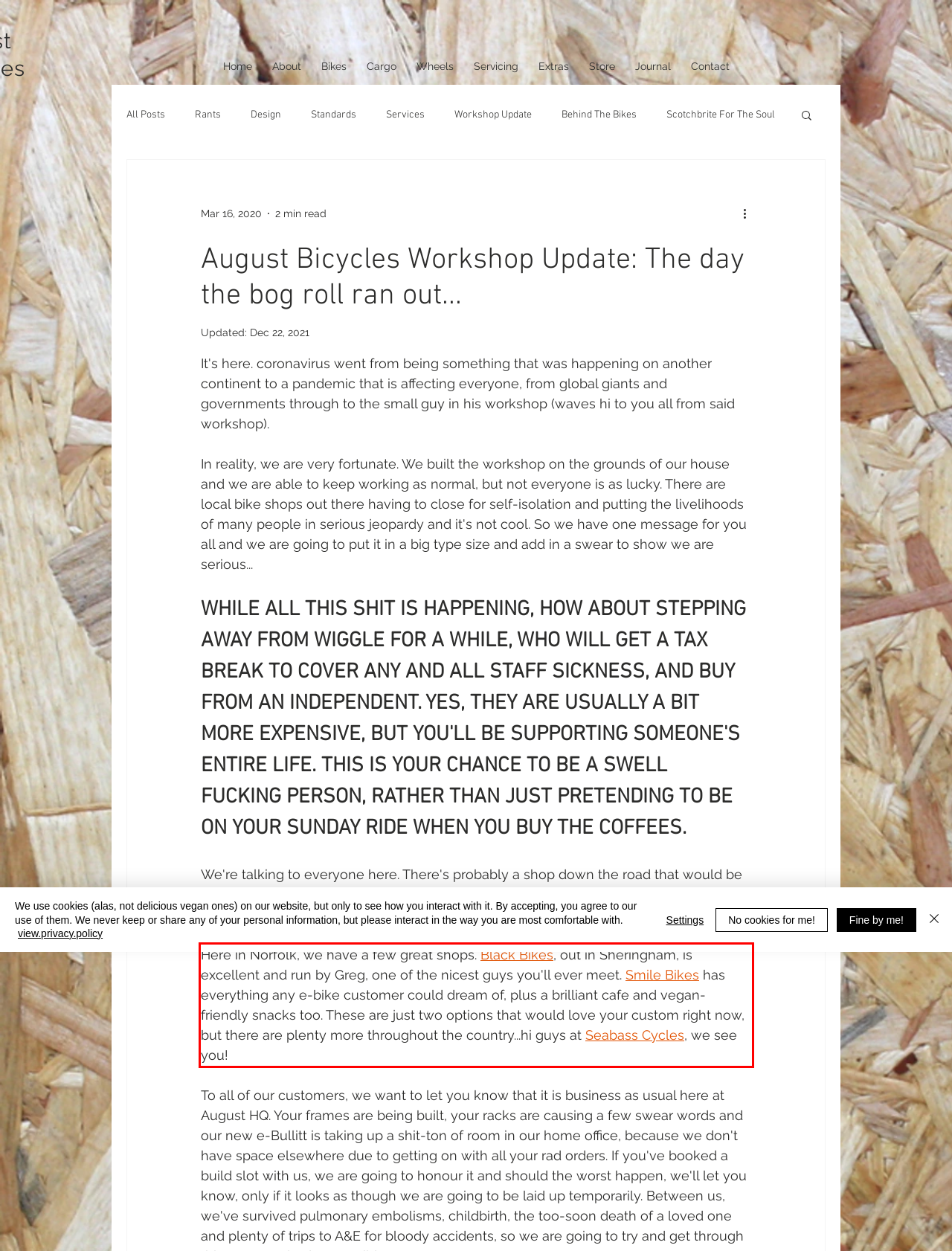Identify the text inside the red bounding box on the provided webpage screenshot by performing OCR.

Here in Norfolk, we have a few great shops. Black Bikes, out in Sheringham, is excellent and run by Greg, one of the nicest guys you'll ever meet. Smile Bikes has everything any e-bike customer could dream of, plus a brilliant cafe and vegan-friendly snacks too. These are just two options that would love your custom right now, but there are plenty more throughout the country...hi guys at Seabass Cycles, we see you!